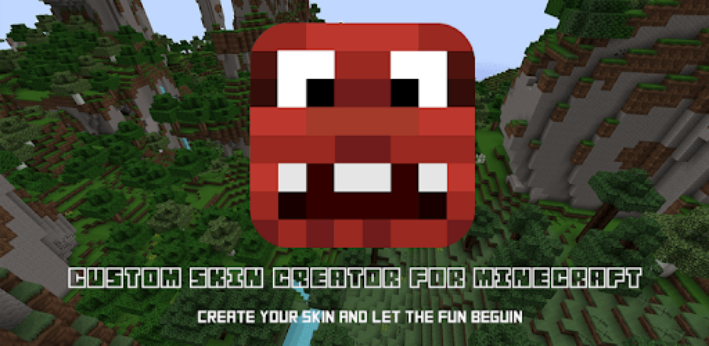Answer in one word or a short phrase: 
What is the facial expression of the pixelated character?

Broad grin